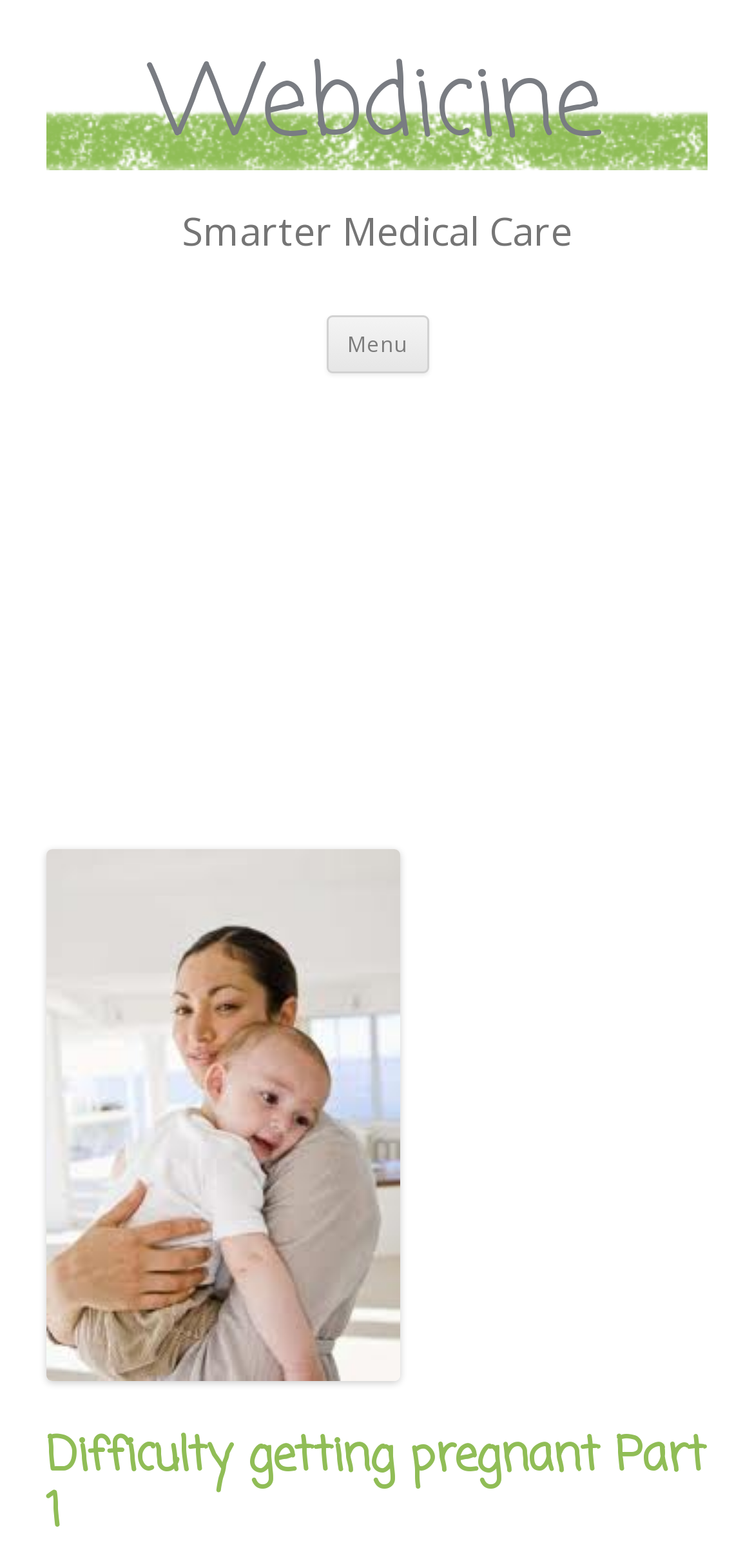Provide a brief response to the question below using a single word or phrase: 
Is there a way to skip to the main content?

Yes